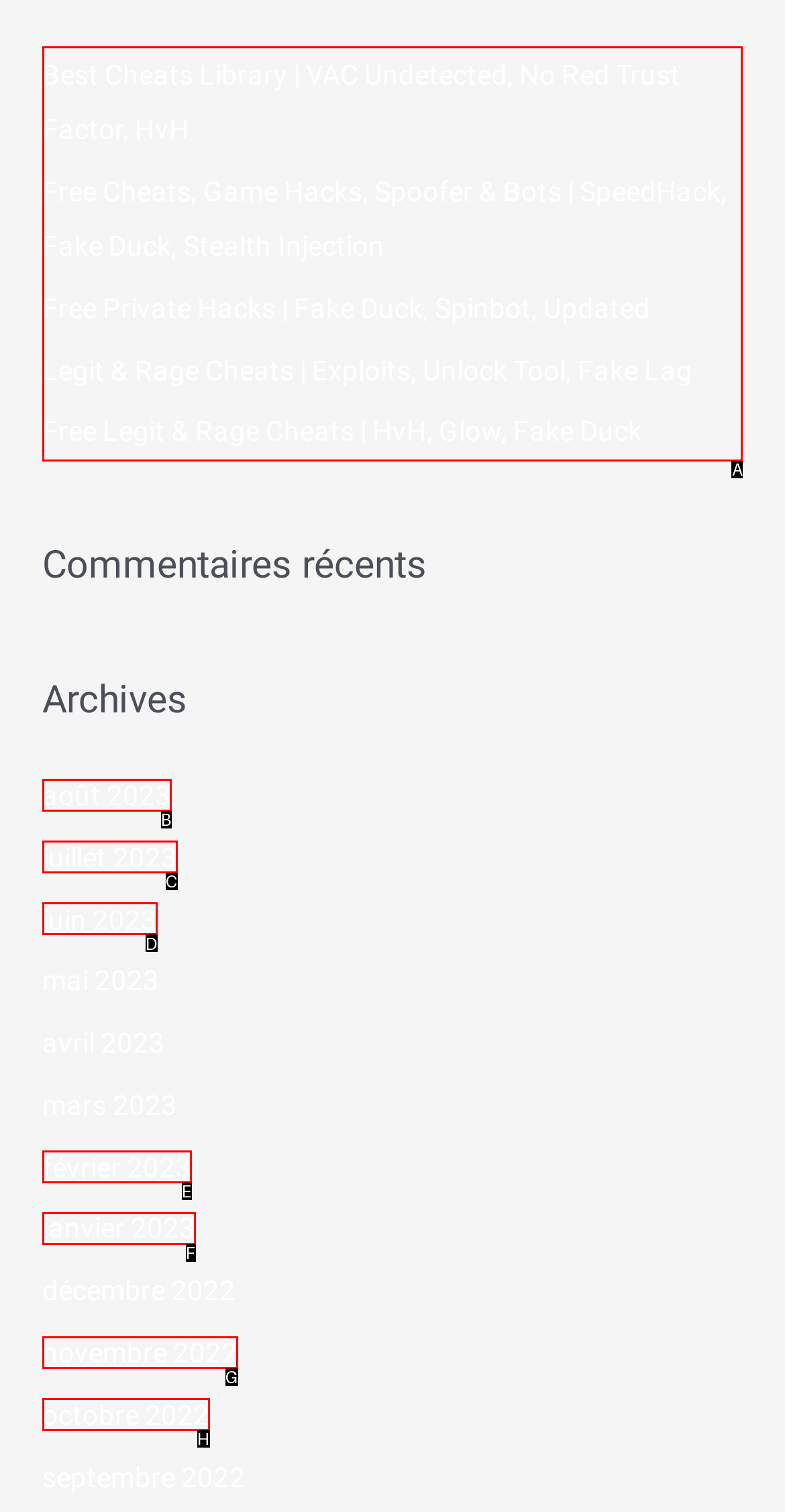Identify the letter of the correct UI element to fulfill the task: View recent articles from the given options in the screenshot.

A